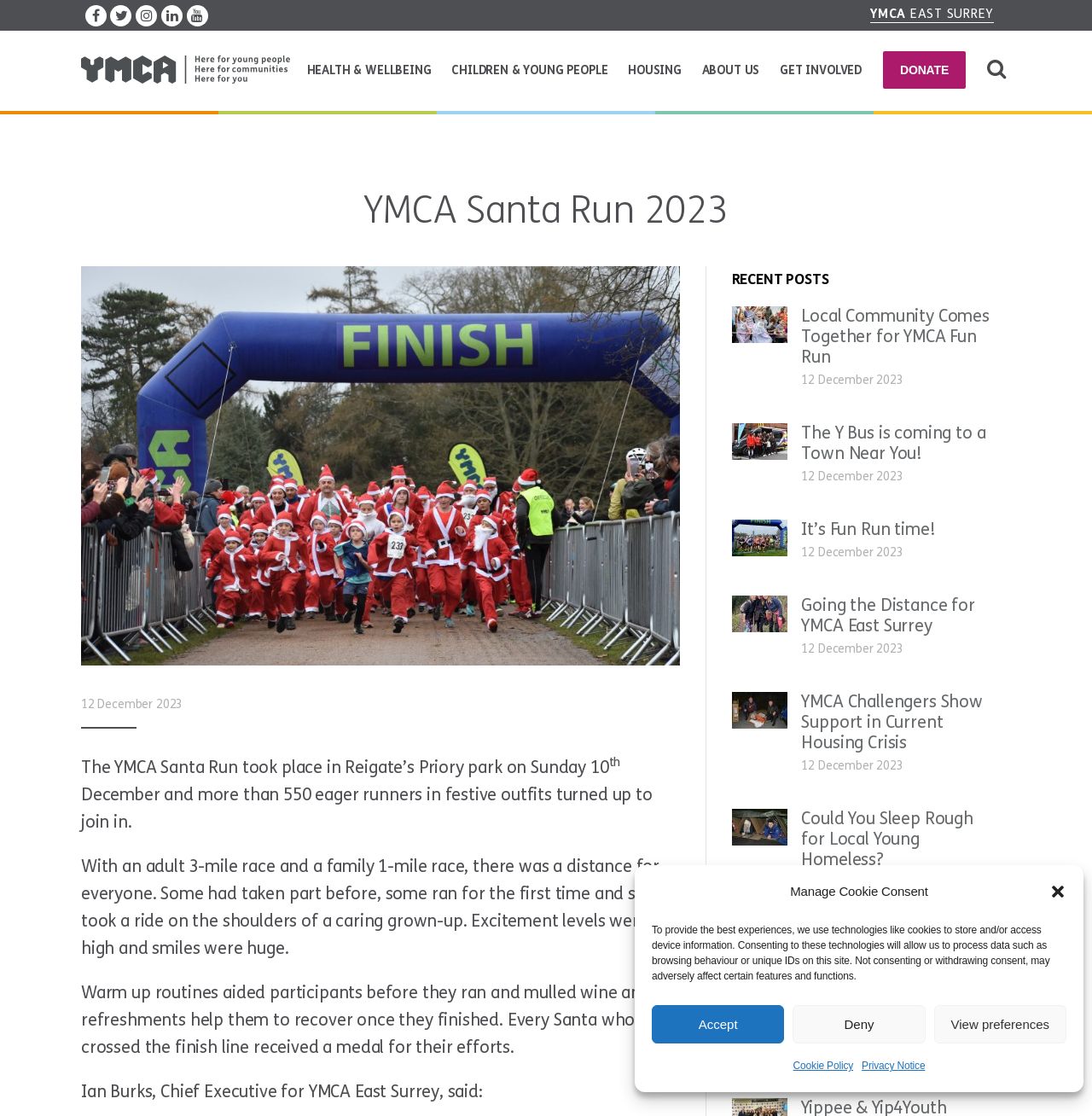Generate the title text from the webpage.

YMCA Santa Run 2023